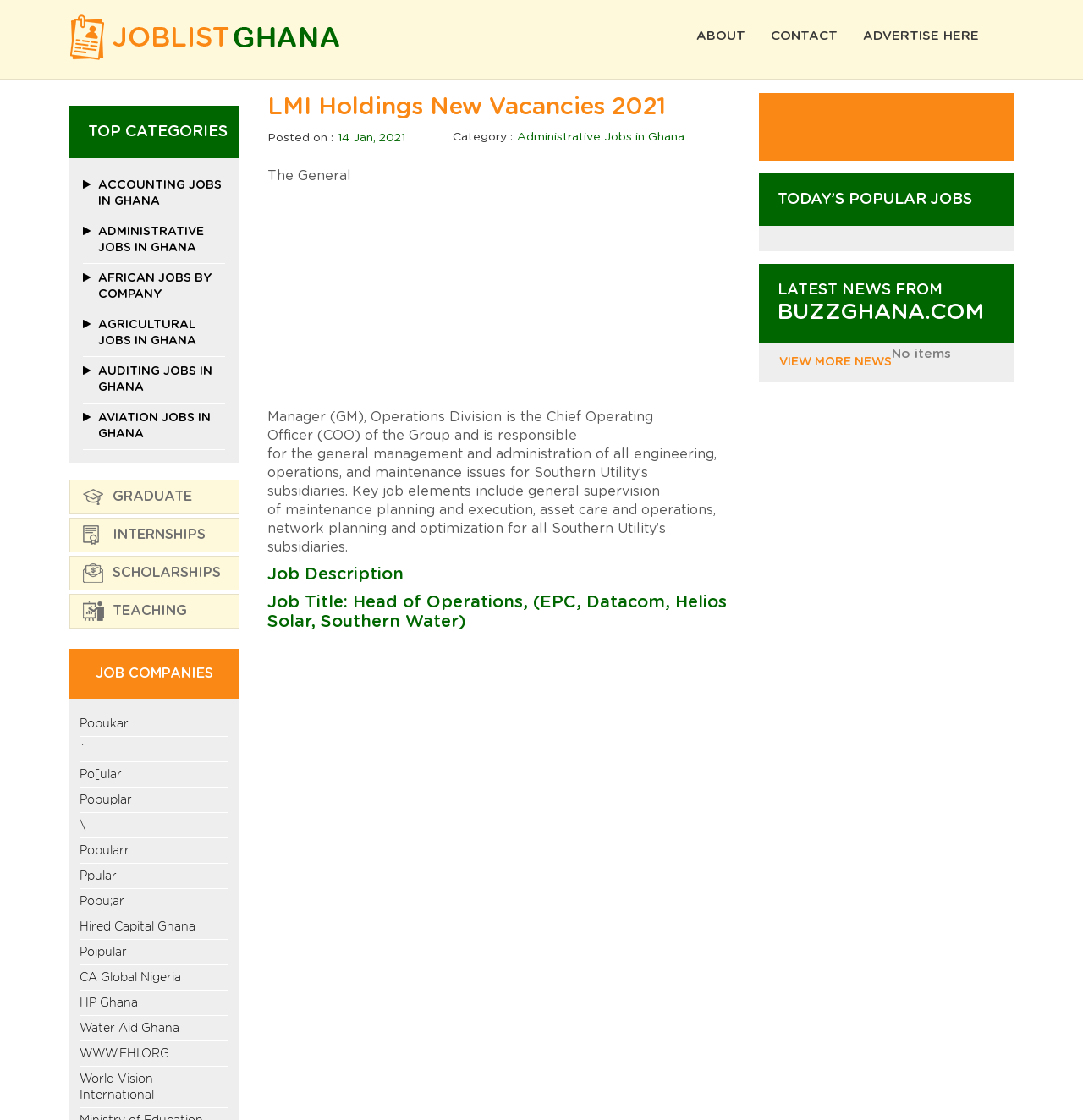Please specify the bounding box coordinates of the region to click in order to perform the following instruction: "Click on the GRADUATE link".

[0.064, 0.428, 0.221, 0.459]